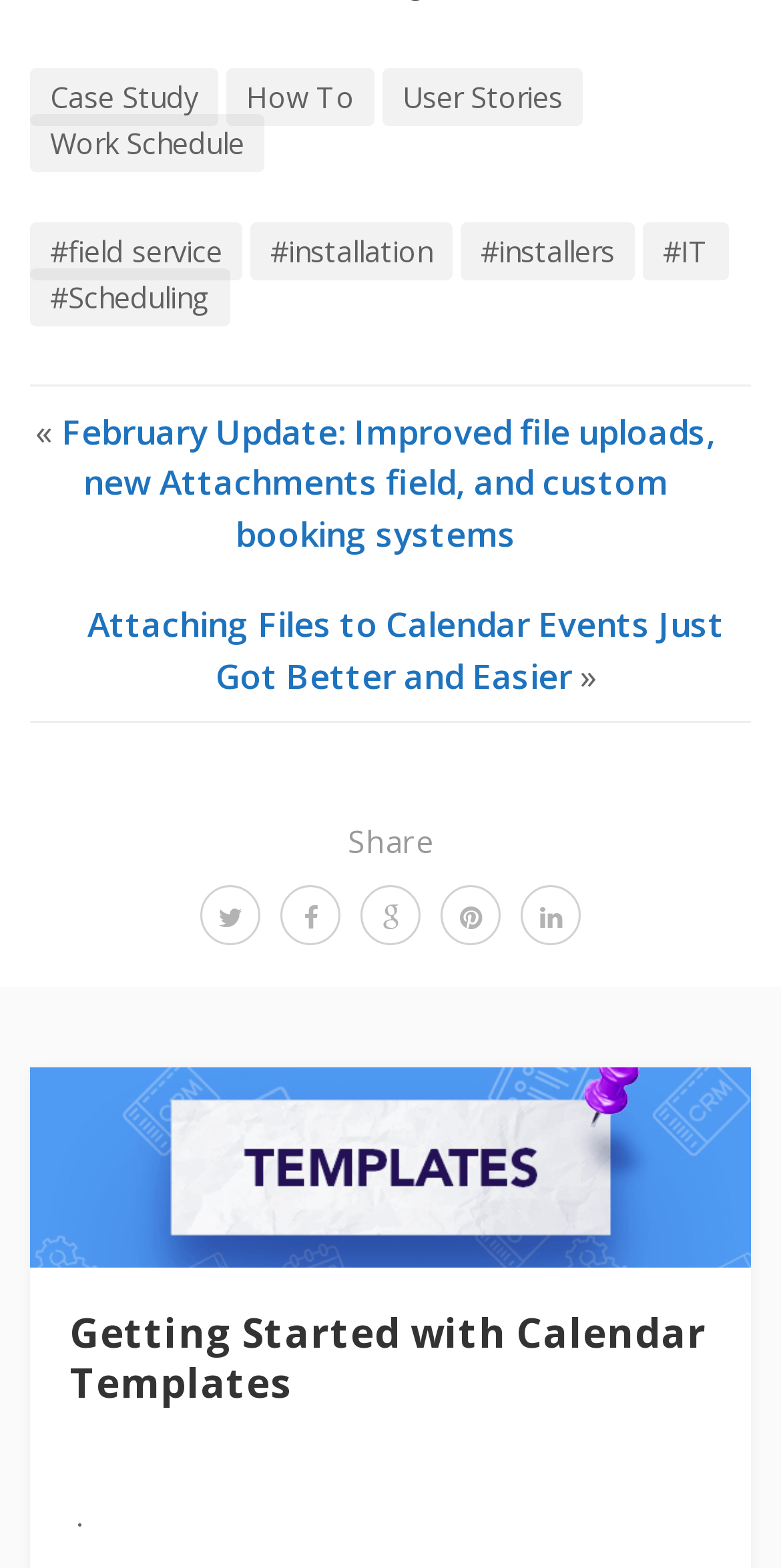Given the element description, predict the bounding box coordinates in the format (top-left x, top-left y, bottom-right x, bottom-right y), using floating point numbers between 0 and 1: #Scheduling

[0.038, 0.171, 0.295, 0.208]